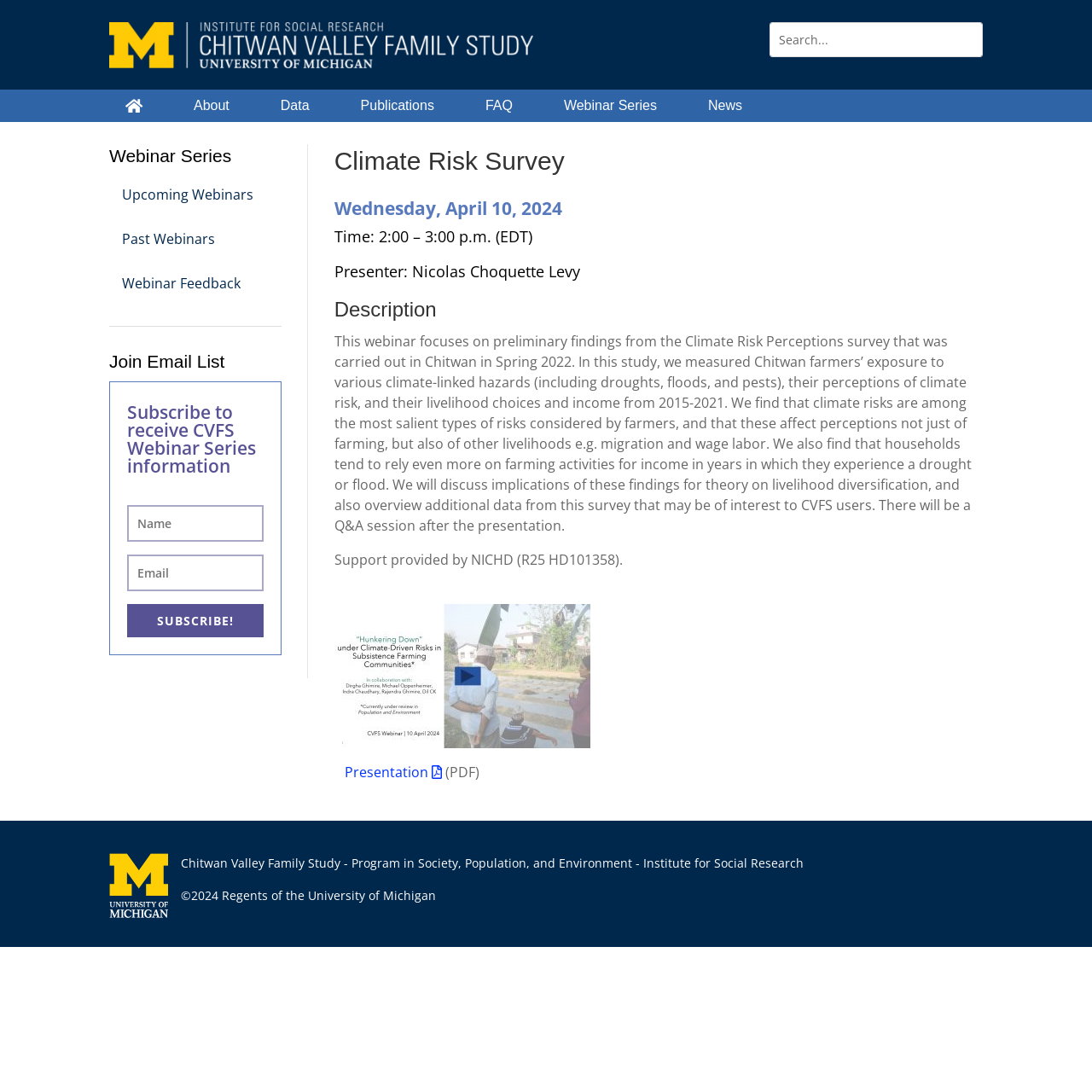Please identify the bounding box coordinates of the region to click in order to complete the given instruction: "Check the upcoming webinars". The coordinates should be four float numbers between 0 and 1, i.e., [left, top, right, bottom].

[0.112, 0.17, 0.232, 0.187]